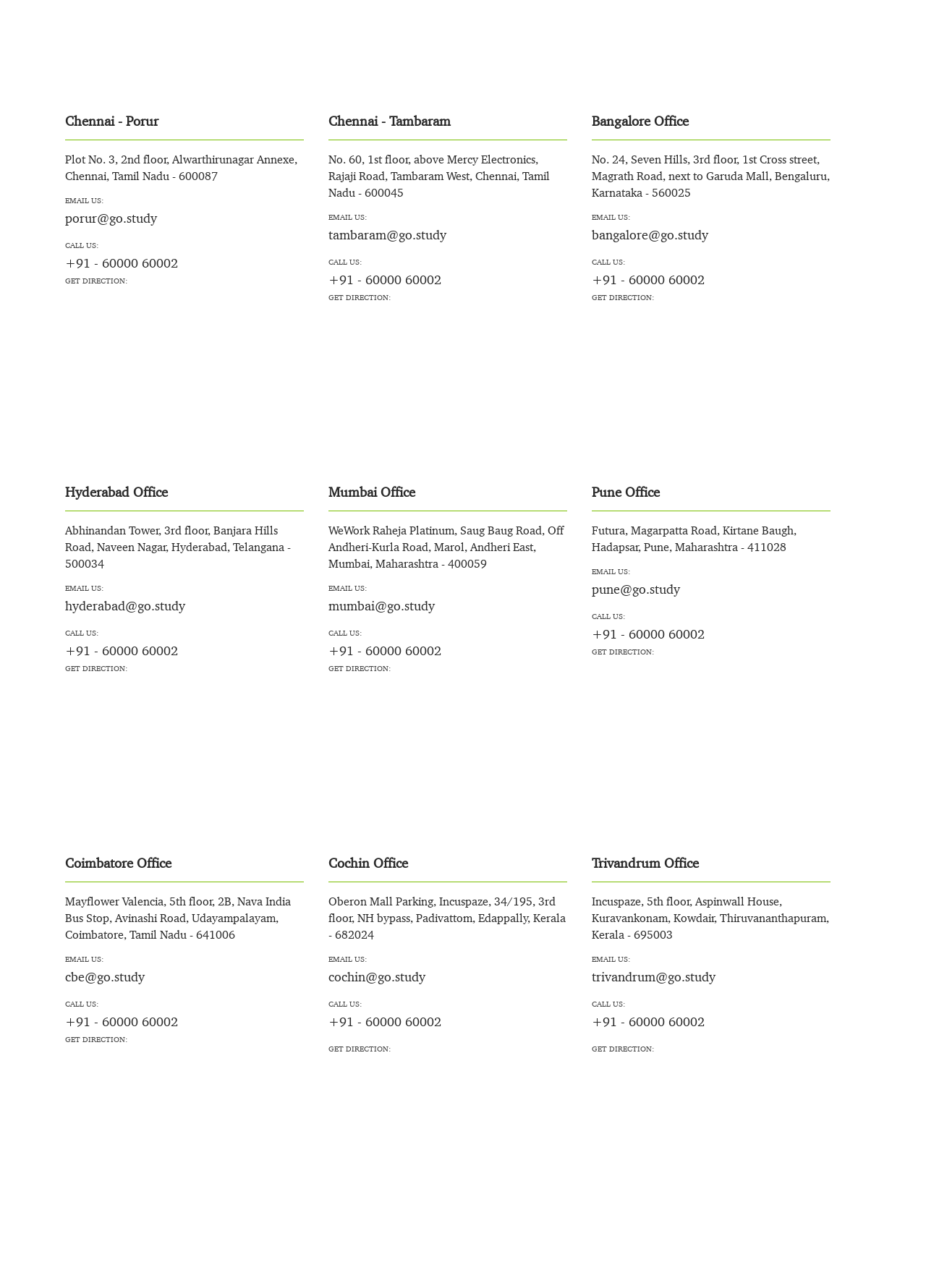Specify the bounding box coordinates of the region I need to click to perform the following instruction: "Get direction to Tambaram office". The coordinates must be four float numbers in the range of 0 to 1, i.e., [left, top, right, bottom].

[0.355, 0.244, 0.612, 0.356]